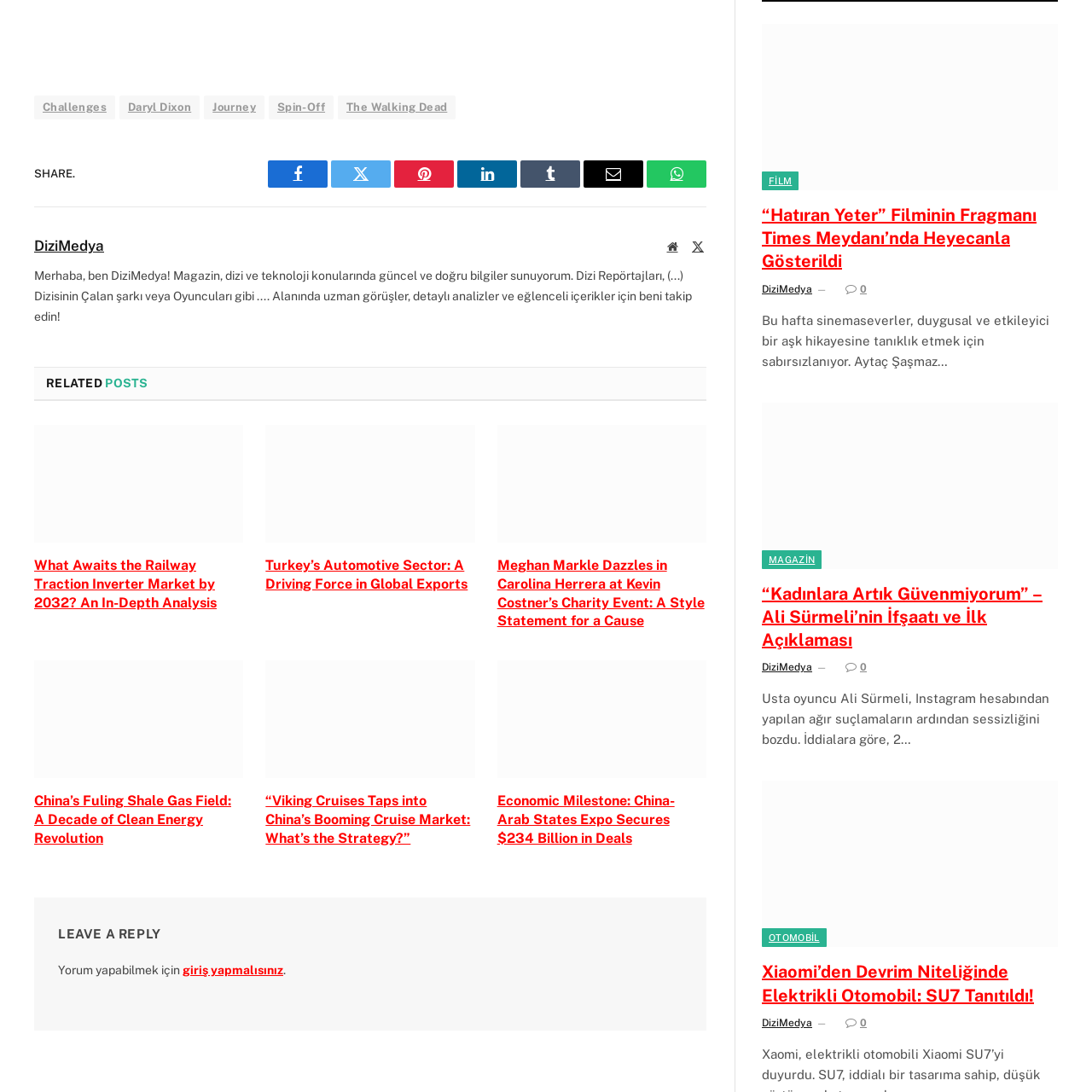What is the title of the first article?
Give a detailed and exhaustive answer to the question.

I looked at the article section and found the first article with a heading, which is 'What Awaits the Railway Traction Inverter Market by 2032? An In-Depth Analysis'.